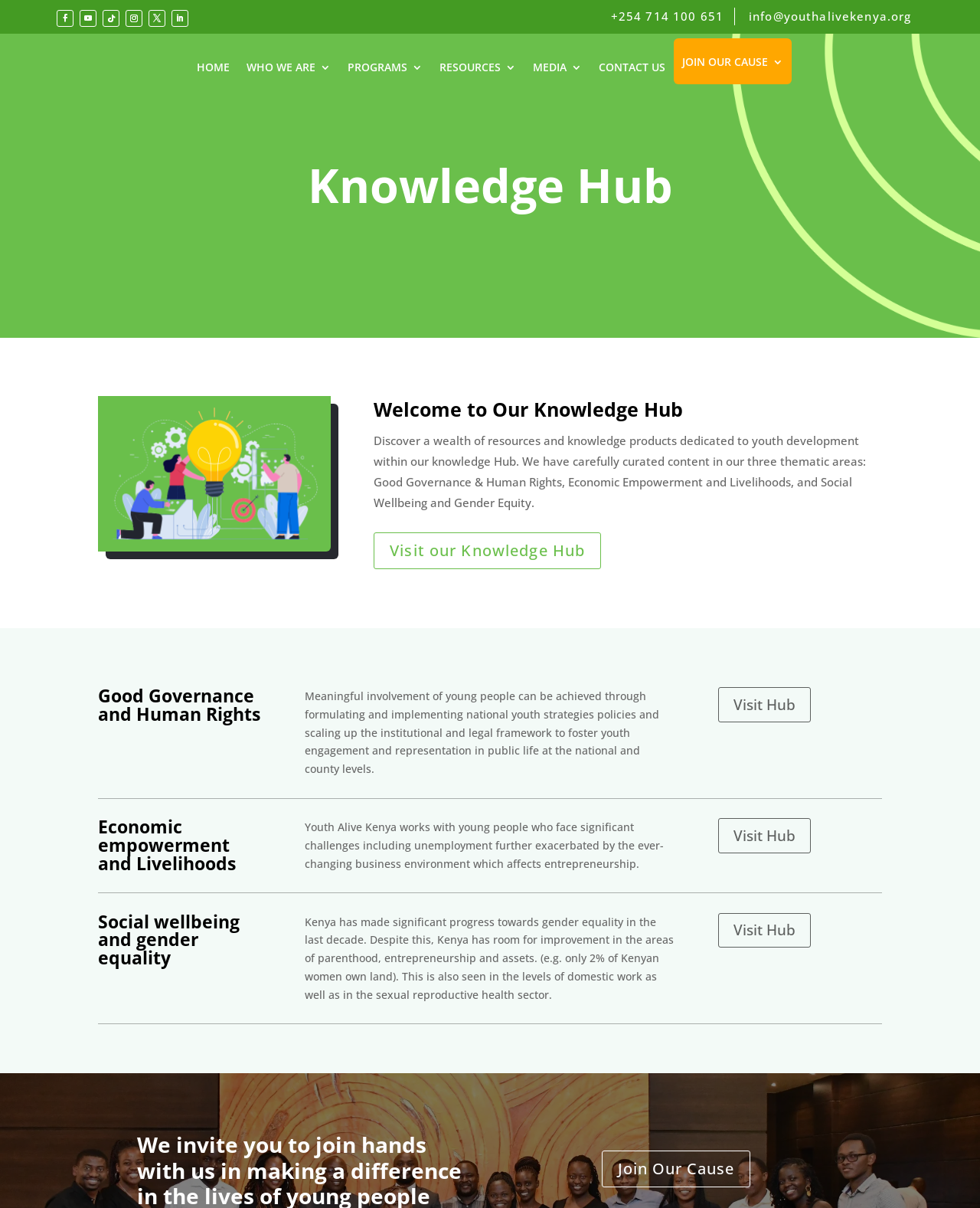Please provide a one-word or phrase answer to the question: 
How many social media links are there?

6